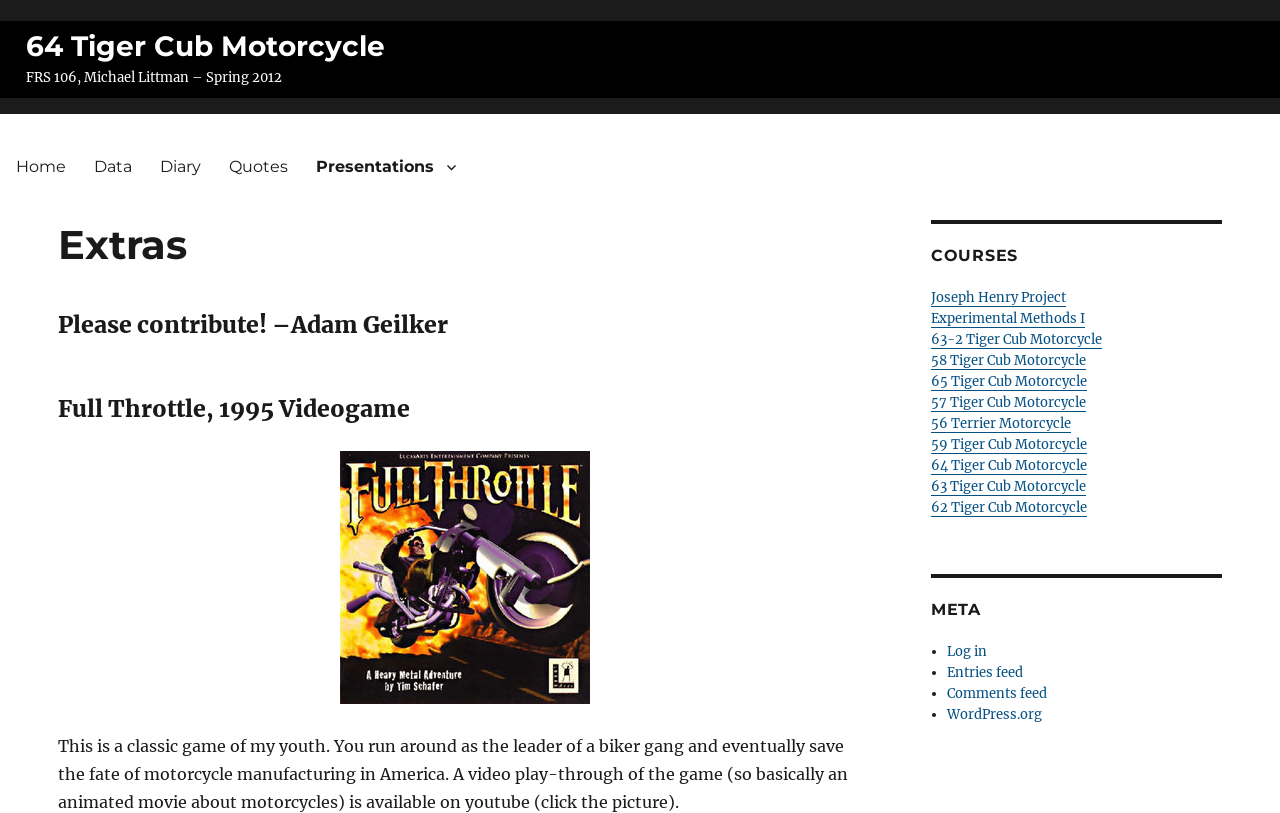Identify the bounding box of the UI element described as follows: "Home". Provide the coordinates as four float numbers in the range of 0 to 1 [left, top, right, bottom].

[0.002, 0.179, 0.062, 0.231]